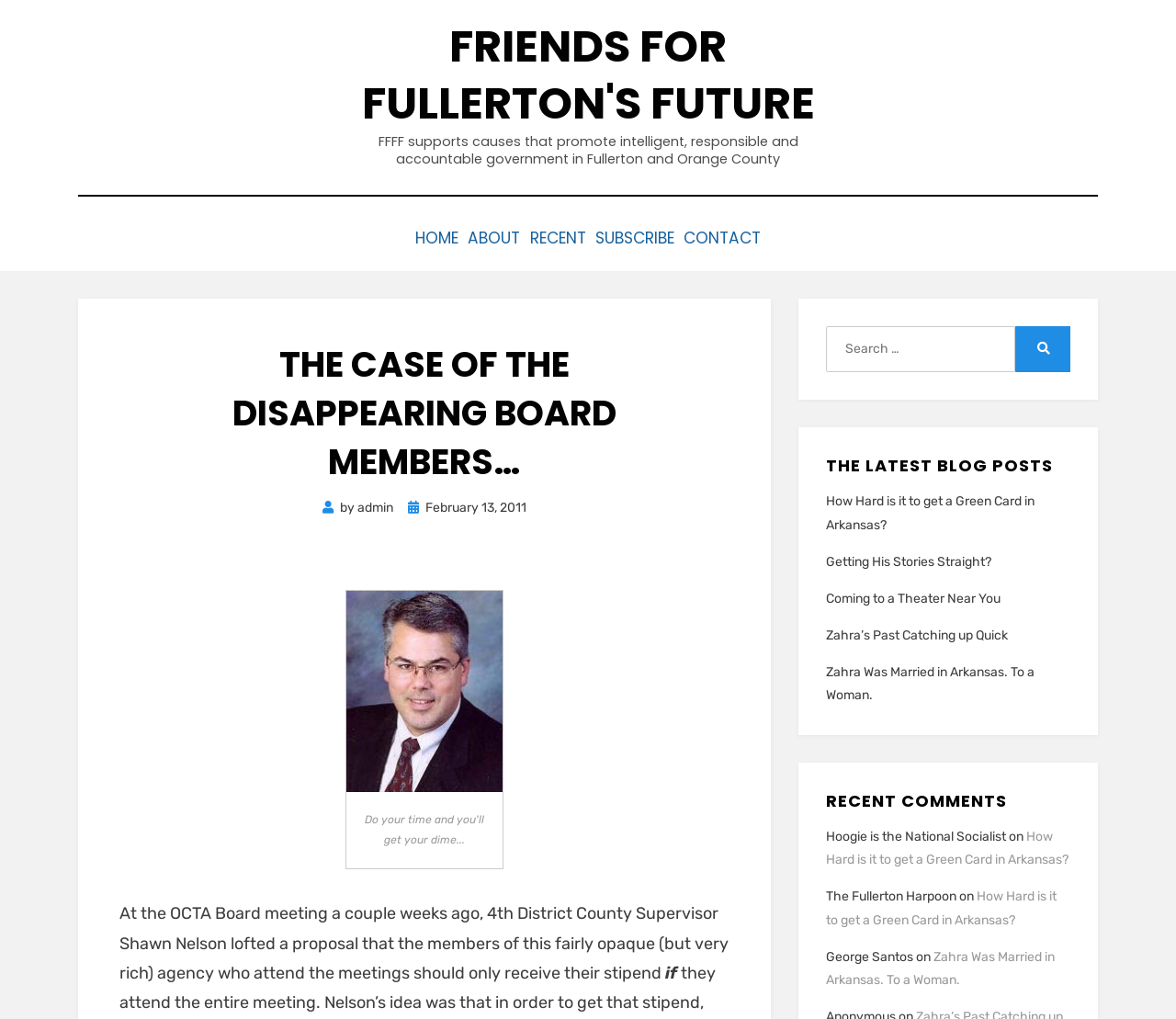Locate the bounding box coordinates of the area to click to fulfill this instruction: "Read the latest blog post 'How Hard is it to get a Green Card in Arkansas?'". The bounding box should be presented as four float numbers between 0 and 1, in the order [left, top, right, bottom].

[0.702, 0.481, 0.879, 0.519]